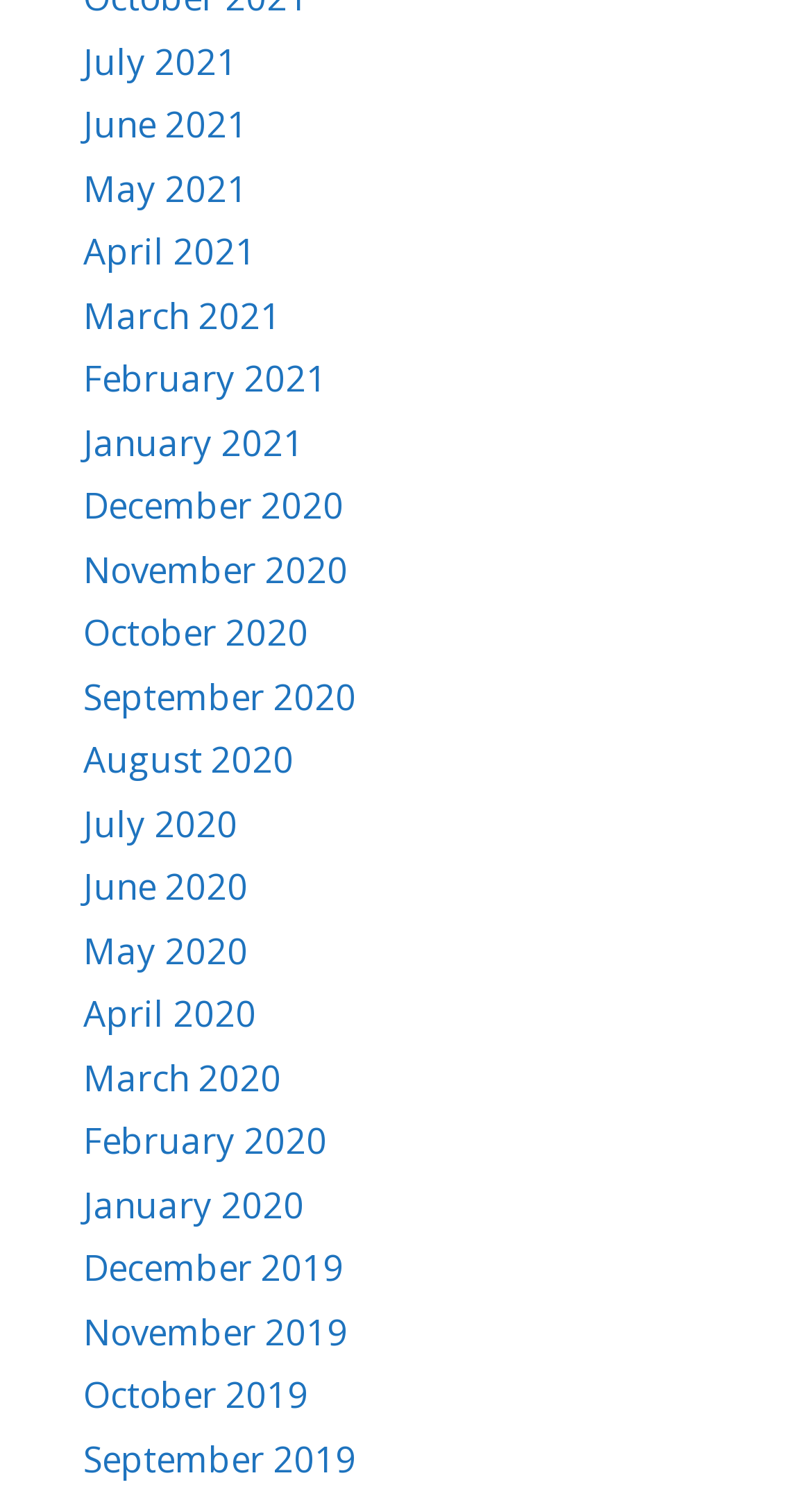Locate the bounding box coordinates of the clickable area to execute the instruction: "view July 2021". Provide the coordinates as four float numbers between 0 and 1, represented as [left, top, right, bottom].

[0.103, 0.024, 0.292, 0.056]